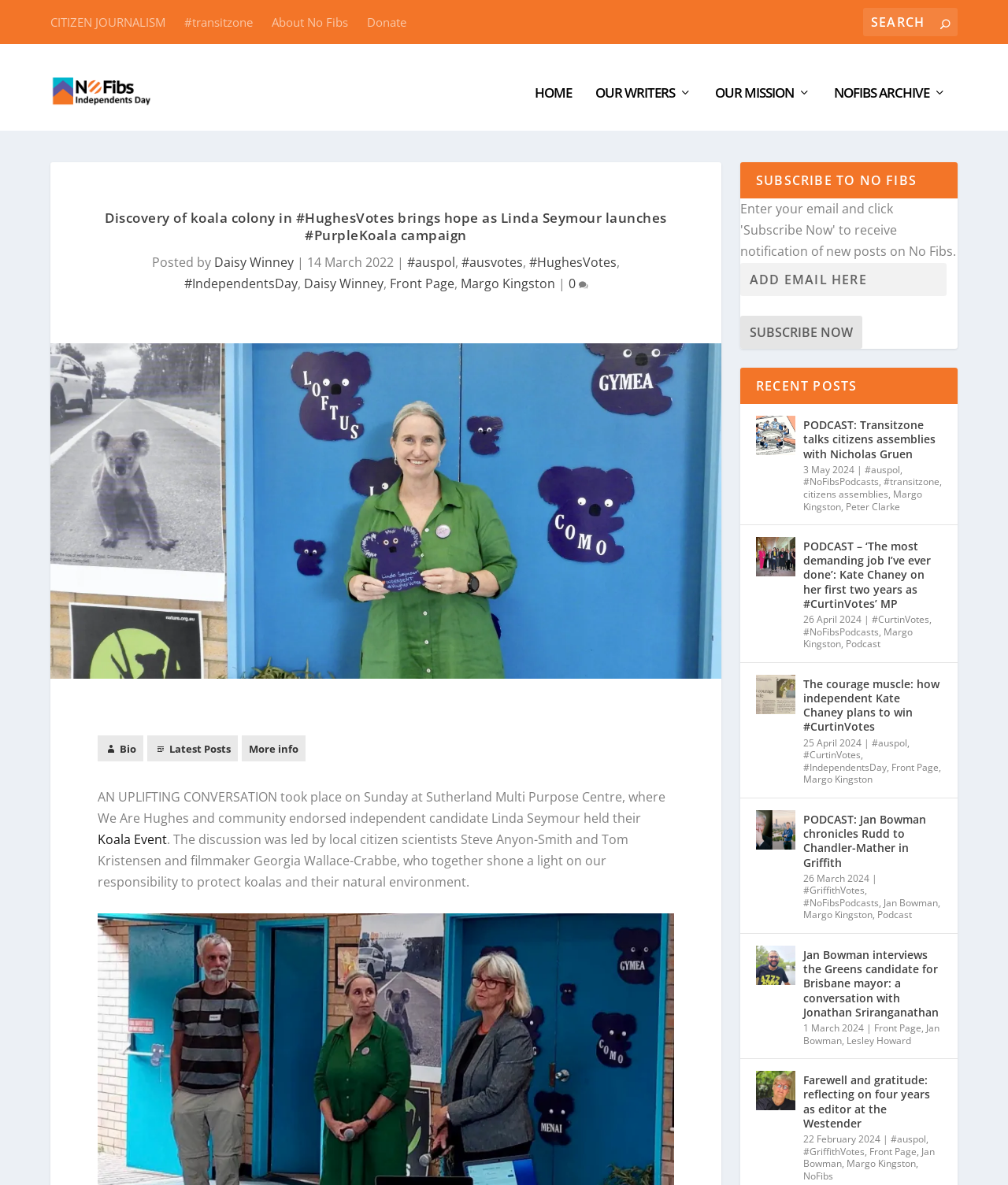Locate the bounding box coordinates of the clickable region necessary to complete the following instruction: "Read the latest post". Provide the coordinates in the format of four float numbers between 0 and 1, i.e., [left, top, right, bottom].

[0.75, 0.342, 0.789, 0.375]